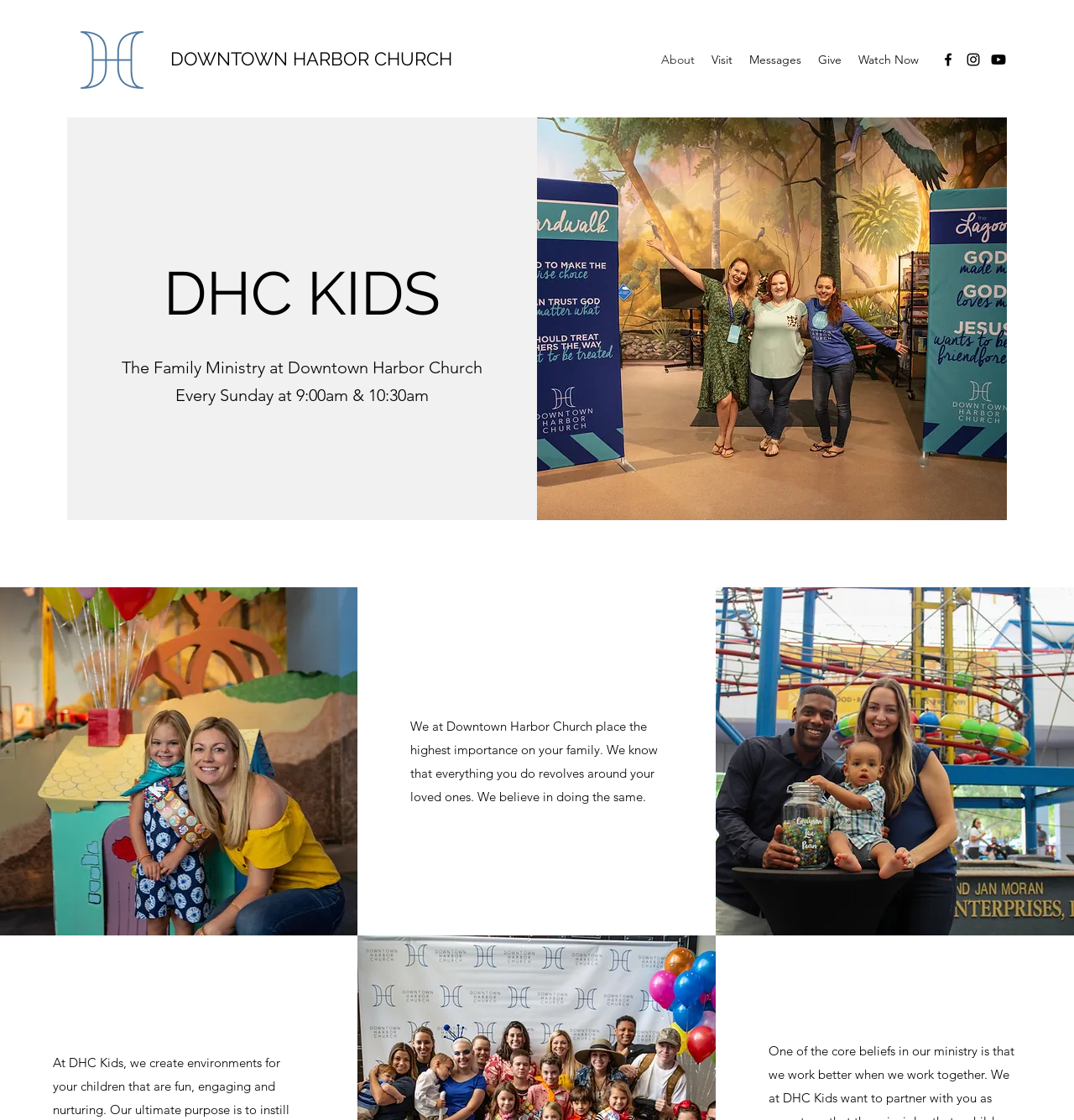What is the name of the church?
Look at the image and answer the question using a single word or phrase.

Downtown Harbor Church